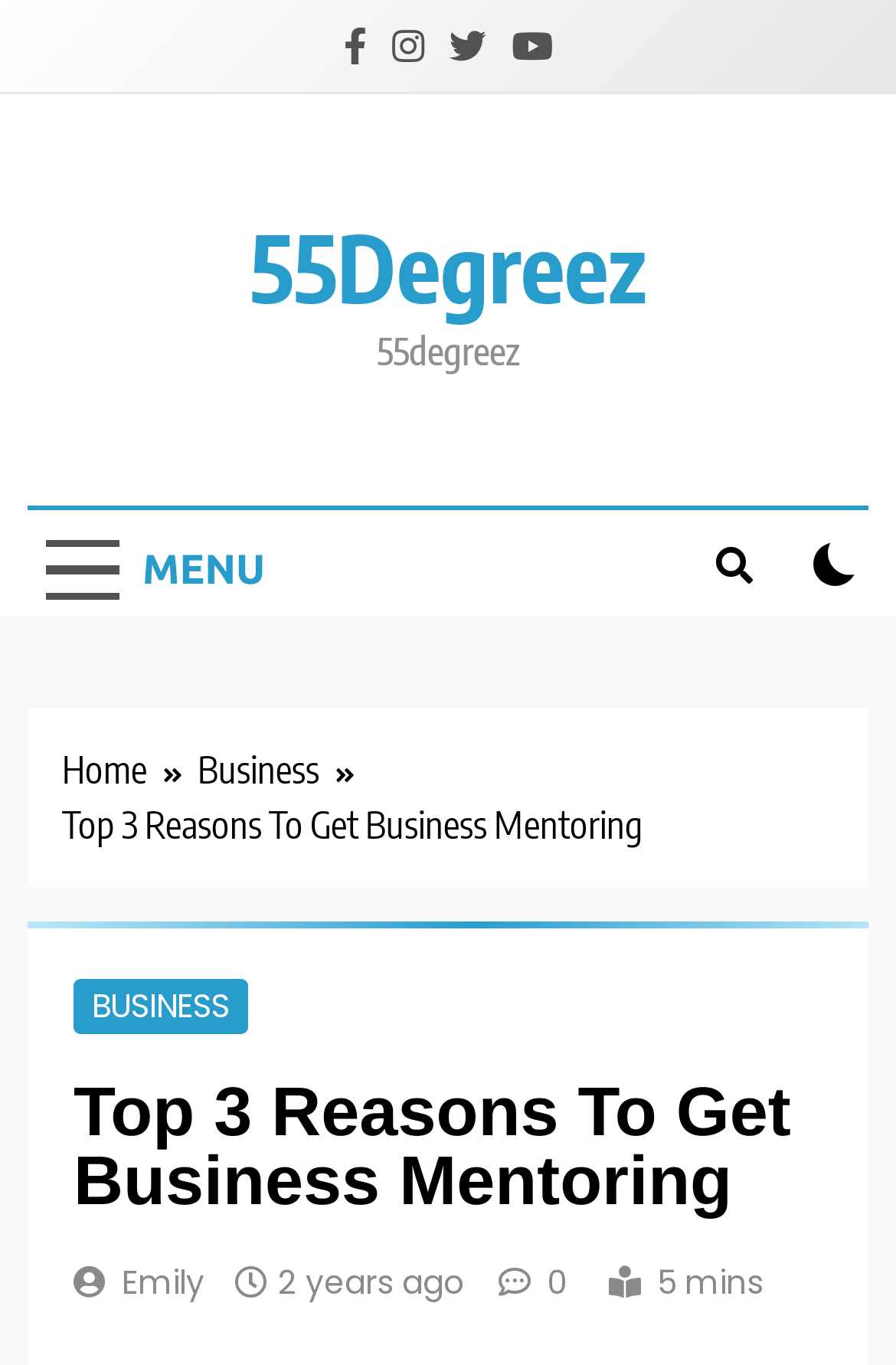Explain the webpage's layout and main content in detail.

The webpage appears to be an article or blog post discussing the benefits of business mentoring. At the top, there are four social media links, represented by icons, aligned horizontally. Below these icons, there is a link to "55Degreez" with a corresponding text "55degreez" next to it. 

On the left side, there is a menu button labeled "MENU" and a button with a search icon. On the right side, there is a checkbox and another button with a search icon. 

The main content of the webpage is divided into sections. The first section is a navigation bar, also known as breadcrumbs, which shows the path "Home > Business > Top 3 Reasons To Get Business Mentoring". 

Below the navigation bar, there is a header section with a title "Top 3 Reasons To Get Business Mentoring" in a larger font size. Within this section, there are links to "BUSINESS" and the author's name "Emily", as well as a timestamp "2 years ago" and a duration "5 mins". 

The overall structure of the webpage suggests that it is an article or blog post discussing the benefits of business mentoring, with a clear hierarchy of sections and a focus on the main content.